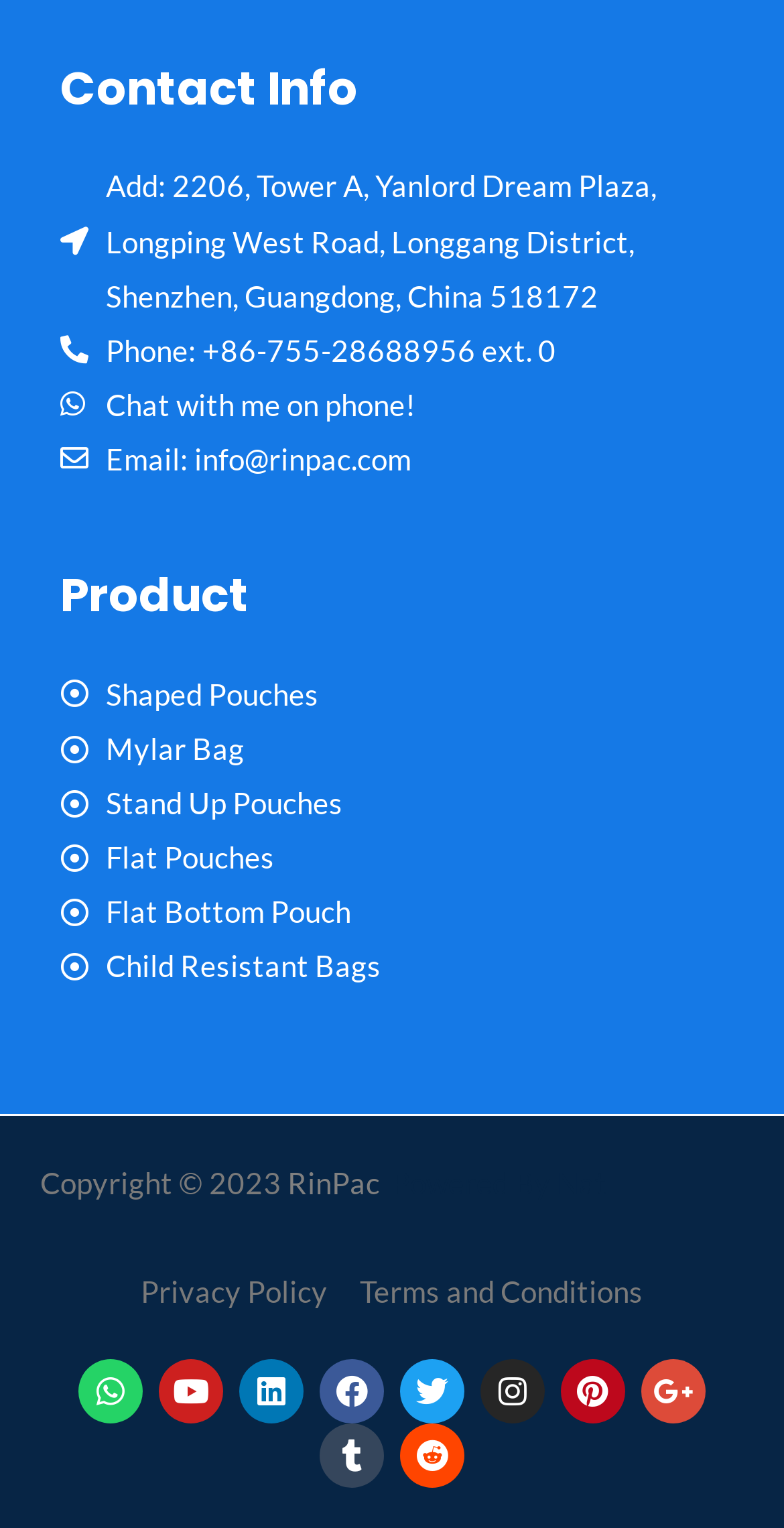Please answer the following question using a single word or phrase: 
What is the address of the company?

2206, Tower A, Yanlord Dream Plaza, Longping West Road, Longgang District, Shenzhen, Guangdong, China 518172